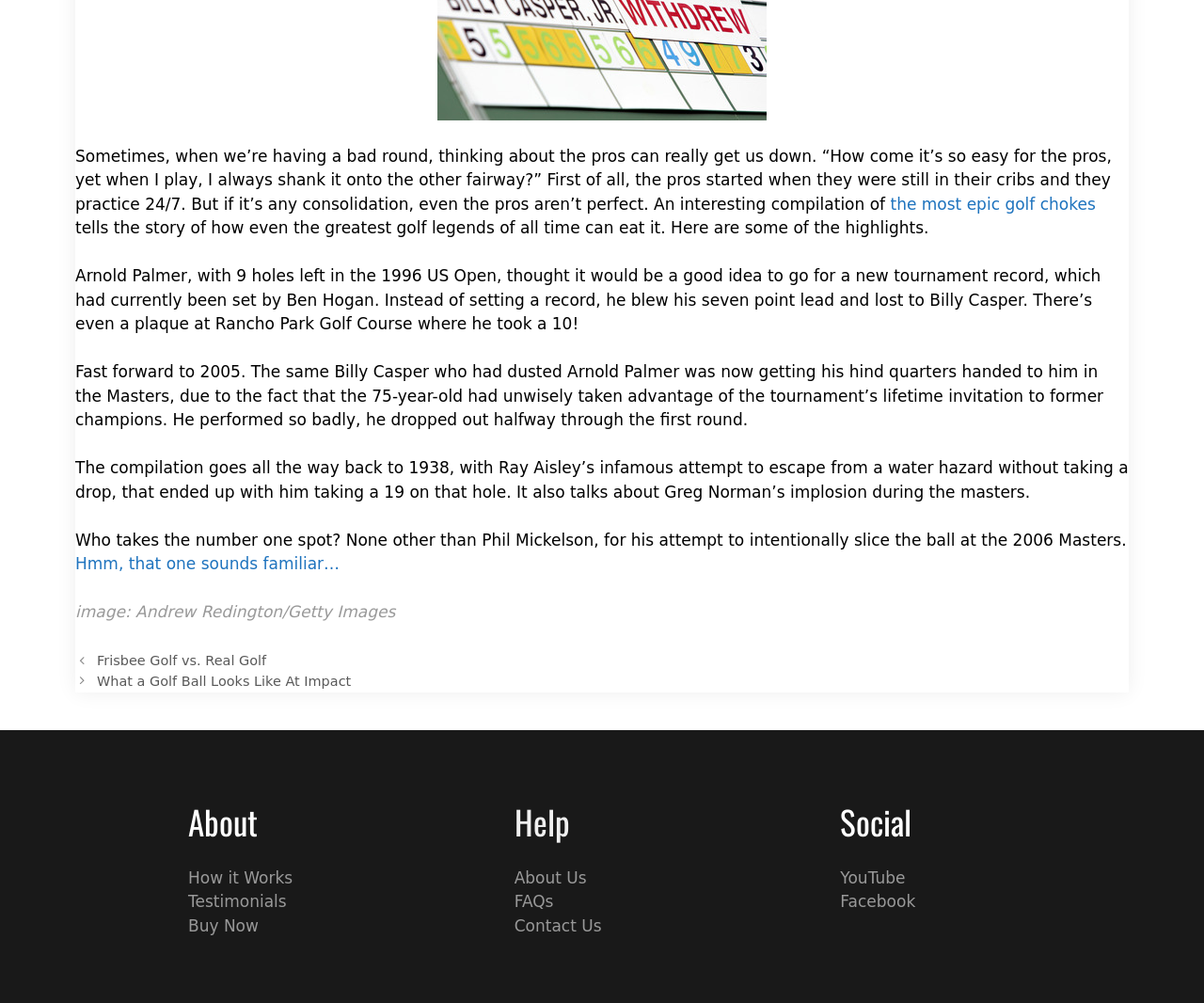Determine the bounding box coordinates for the UI element matching this description: "Hmm, that one sounds familiar…".

[0.062, 0.553, 0.282, 0.571]